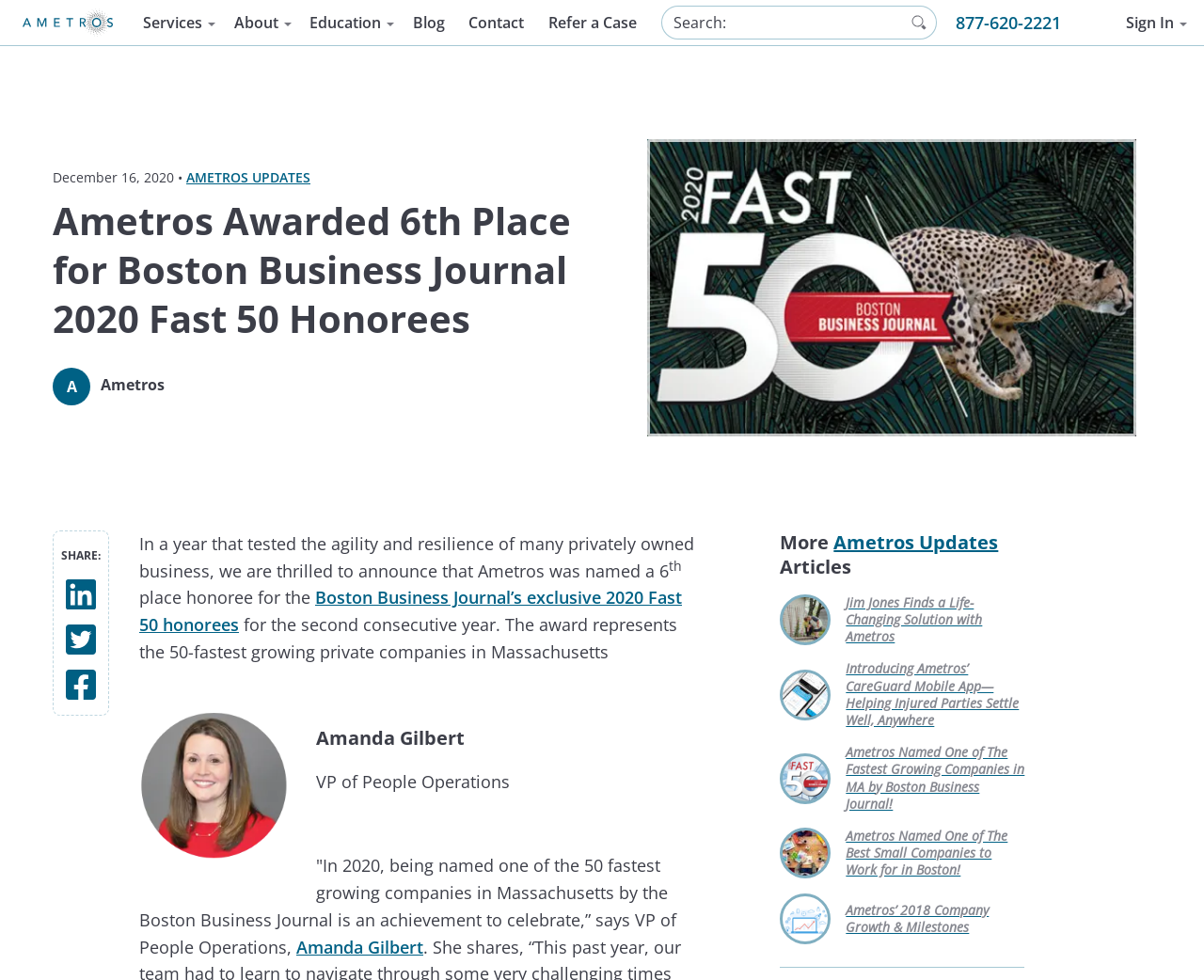Please find the bounding box coordinates of the element that needs to be clicked to perform the following instruction: "Sign in to the account". The bounding box coordinates should be four float numbers between 0 and 1, represented as [left, top, right, bottom].

[0.935, 0.0, 0.981, 0.046]